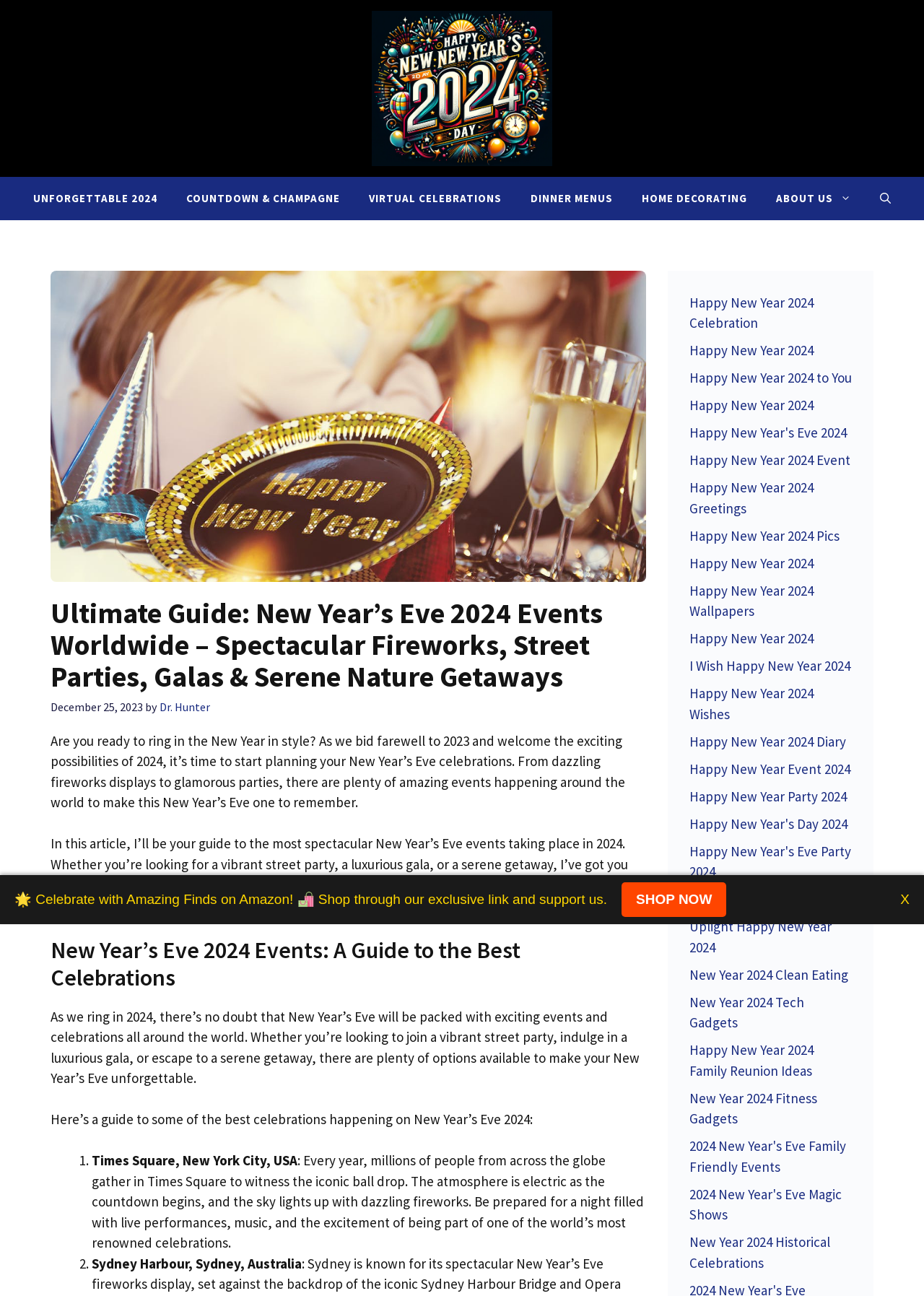Locate the bounding box coordinates of the area that needs to be clicked to fulfill the following instruction: "Click on the 'UNFORGETTABLE 2024' link". The coordinates should be in the format of four float numbers between 0 and 1, namely [left, top, right, bottom].

[0.02, 0.136, 0.186, 0.17]